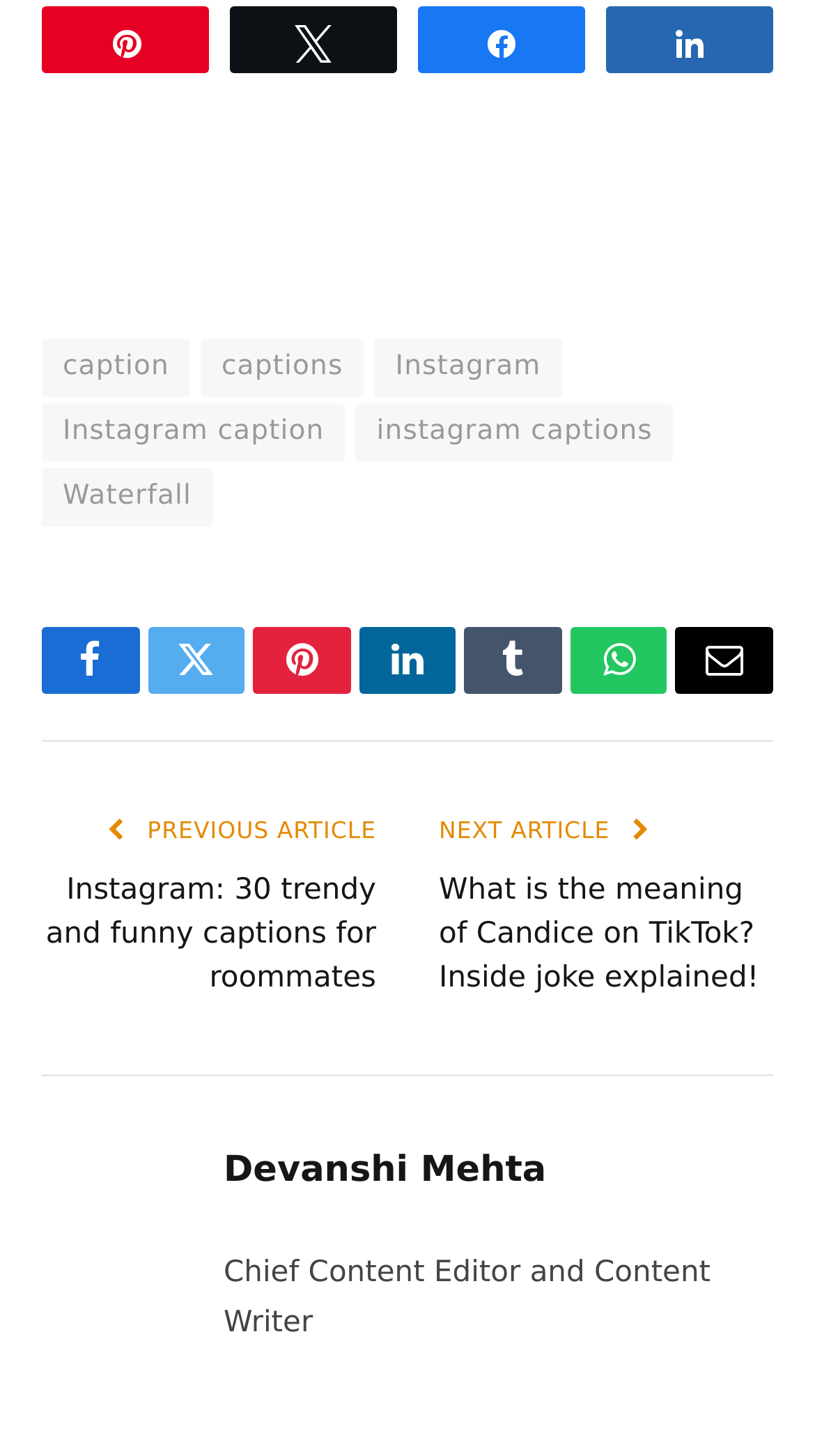How many social media platforms are listed?
Respond to the question with a well-detailed and thorough answer.

I counted the number of social media platform links at the top of the webpage, and I found 8 links: Facebook, Twitter, Pinterest, LinkedIn, Tumblr, WhatsApp, Email, and Instagram.